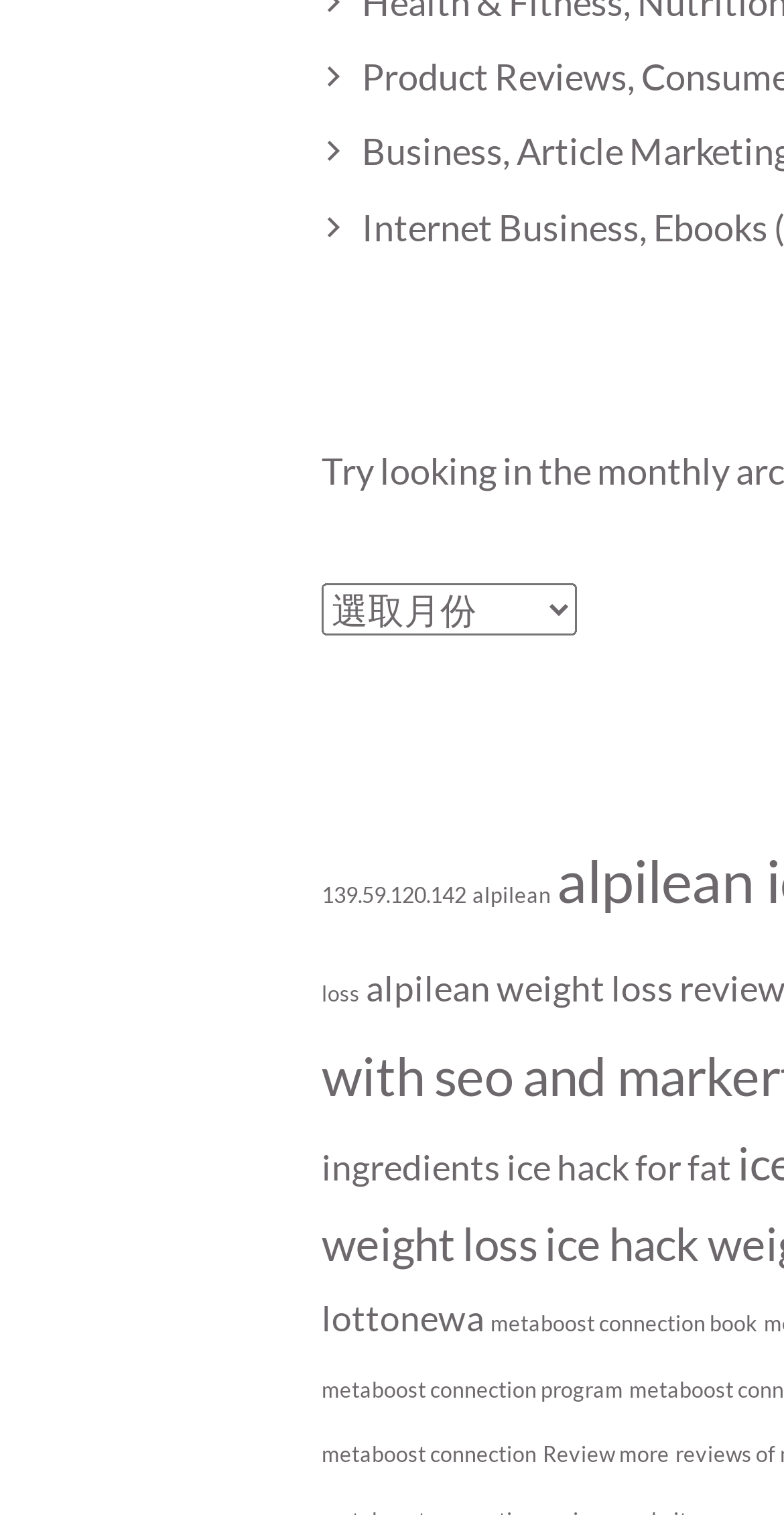Locate the bounding box coordinates of the element you need to click to accomplish the task described by this instruction: "View the 139.59.120.142 page".

[0.41, 0.581, 0.595, 0.598]